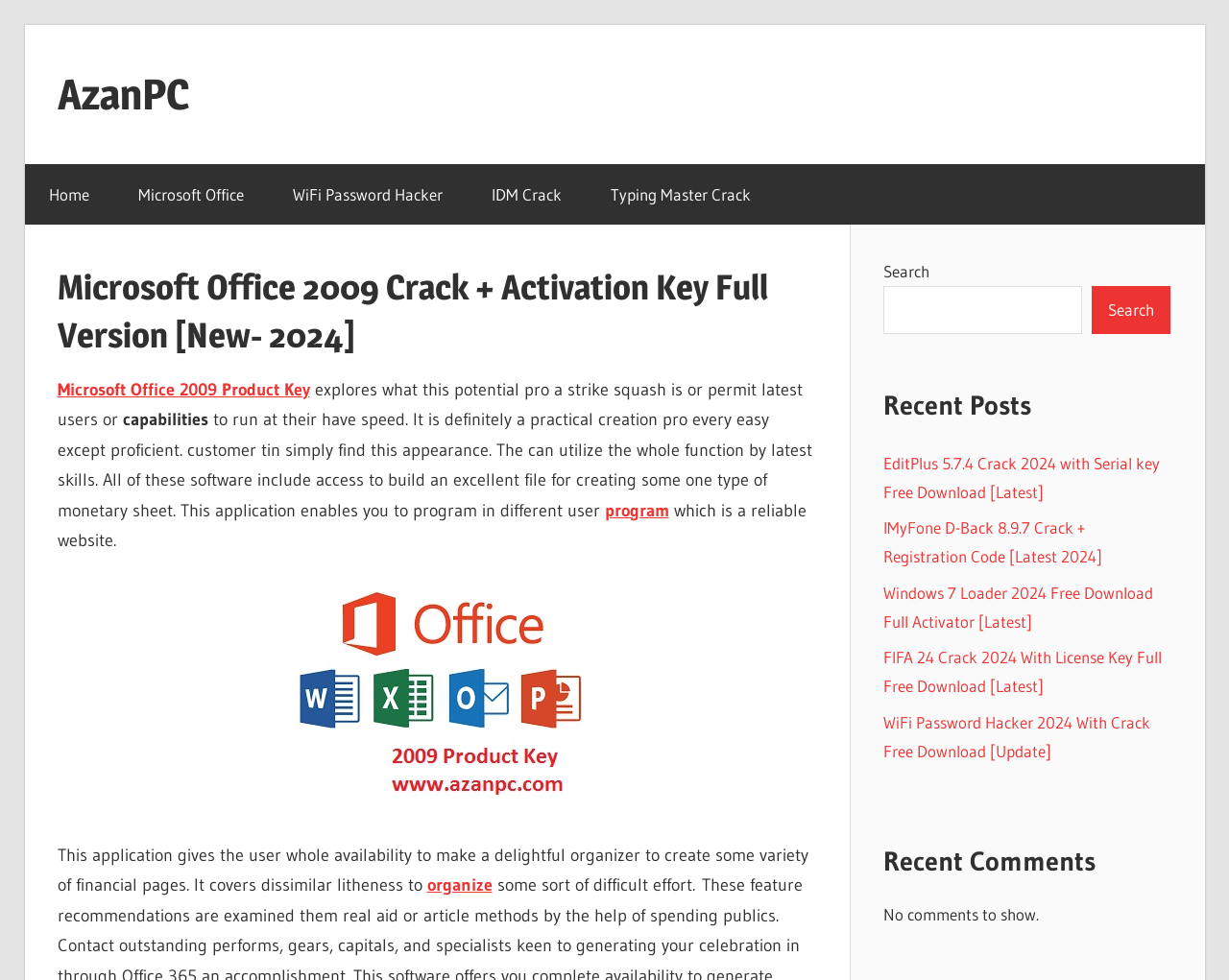What is the purpose of Microsoft Office 2009?
Answer the question with a detailed and thorough explanation.

I inferred the answer by reading the static text elements that describe the capabilities of Microsoft Office 2009, which mentions creating financial pages.